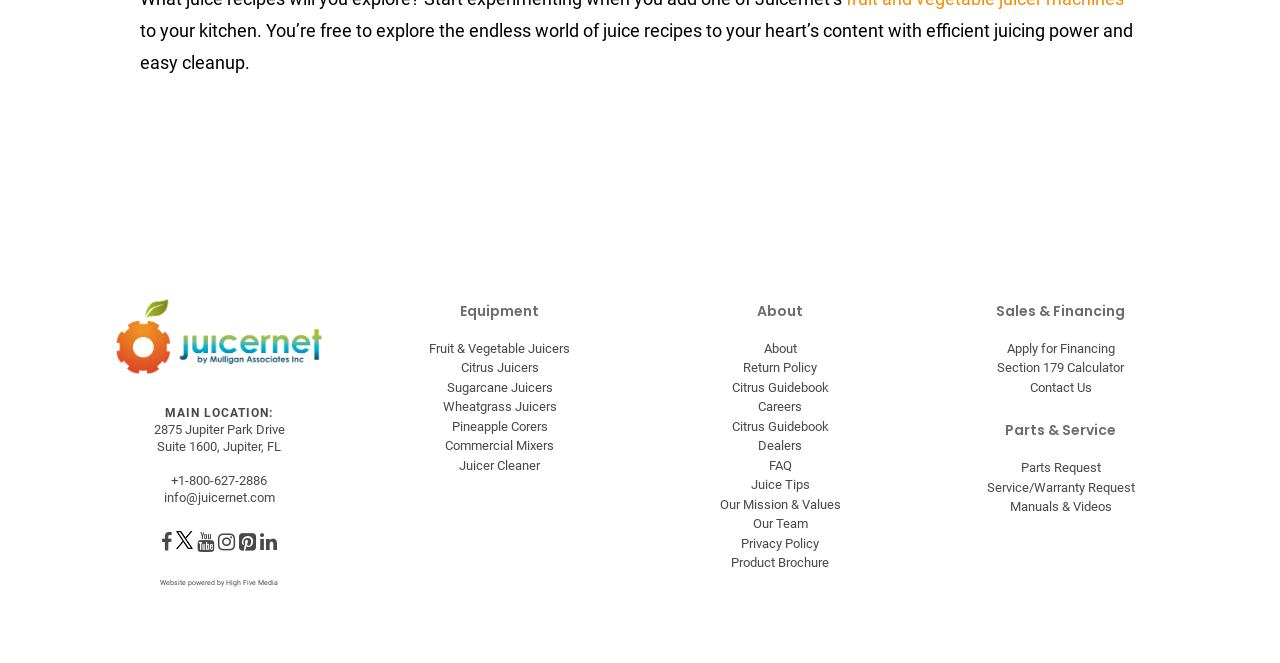Please identify the bounding box coordinates of the area I need to click to accomplish the following instruction: "Apply for Financing".

[0.787, 0.514, 0.871, 0.536]